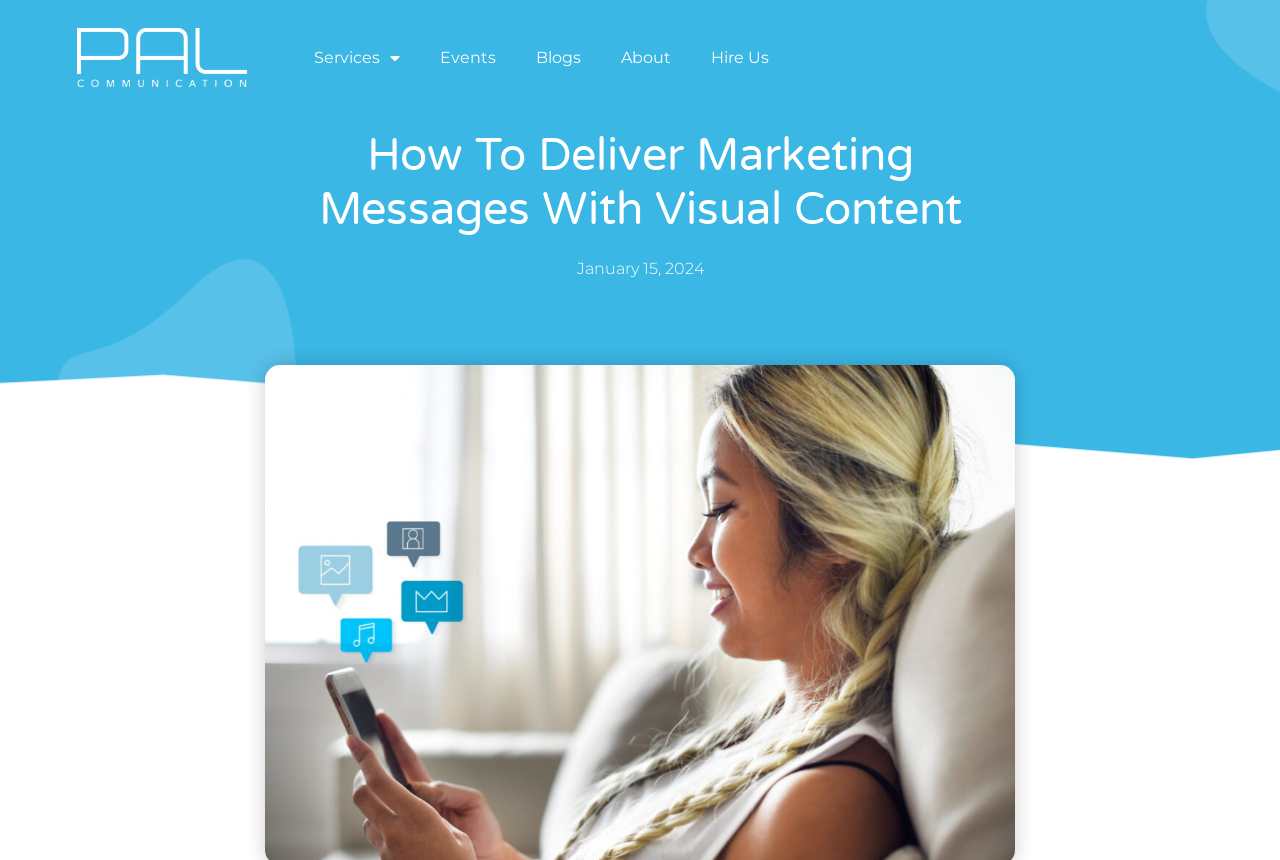Using the given element description, provide the bounding box coordinates (top-left x, top-left y, bottom-right x, bottom-right y) for the corresponding UI element in the screenshot: Home

None